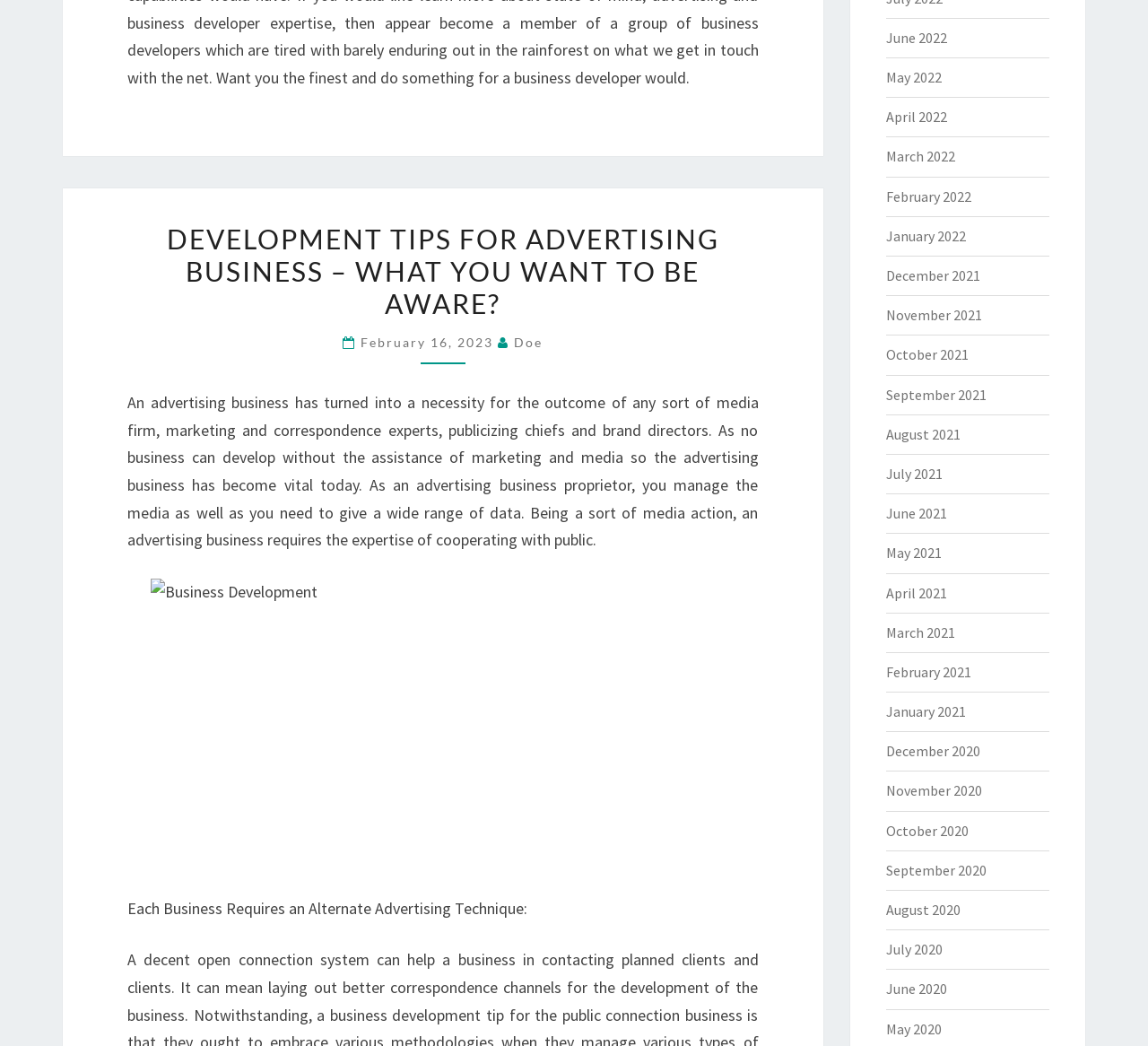Can you pinpoint the bounding box coordinates for the clickable element required for this instruction: "View the 'Business Development' image"? The coordinates should be four float numbers between 0 and 1, i.e., [left, top, right, bottom].

[0.131, 0.553, 0.64, 0.833]